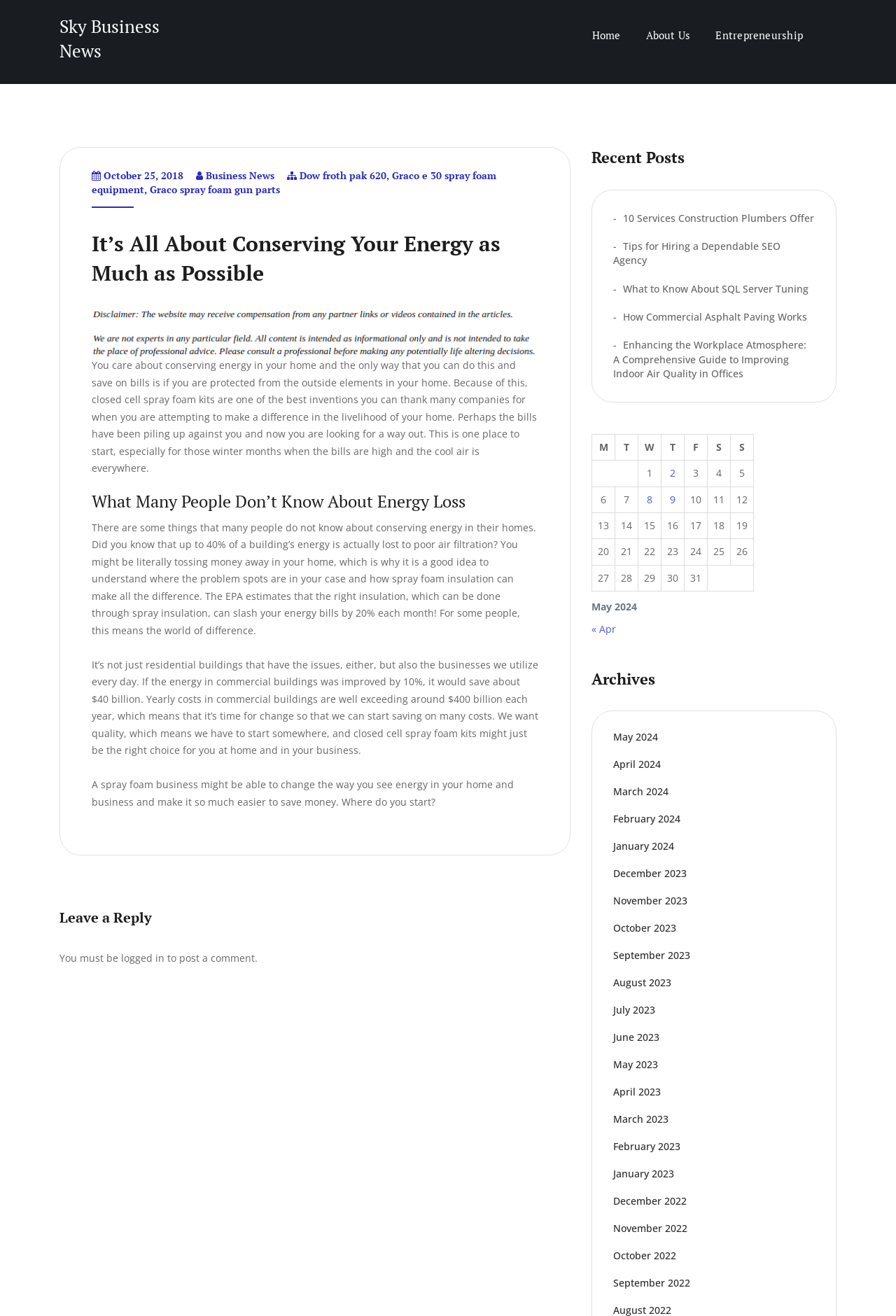Specify the bounding box coordinates of the element's area that should be clicked to execute the given instruction: "Click on the 'Home' link". The coordinates should be four float numbers between 0 and 1, i.e., [left, top, right, bottom].

[0.647, 0.008, 0.707, 0.045]